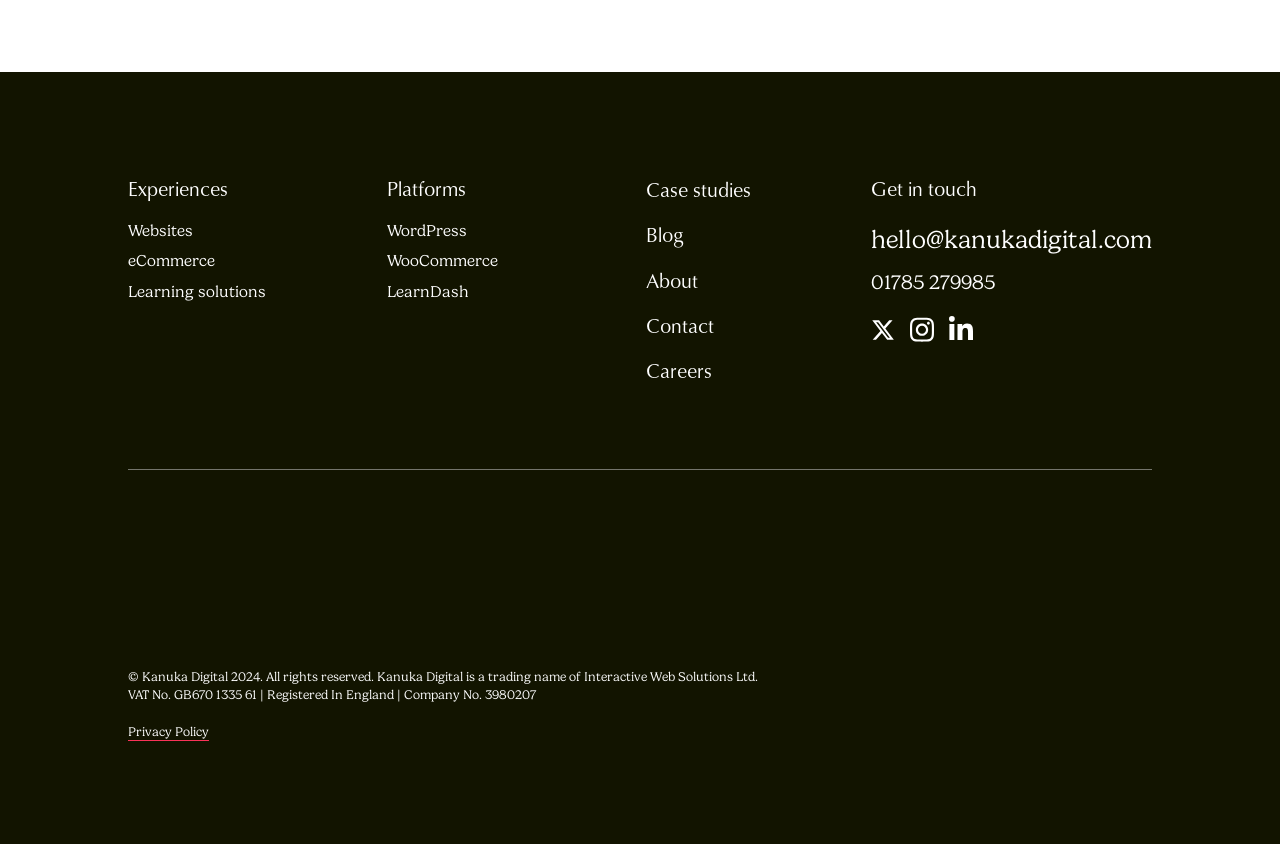Determine the bounding box for the described UI element: "alt="WooExperts Platinum Badge"".

[0.384, 0.69, 0.523, 0.713]